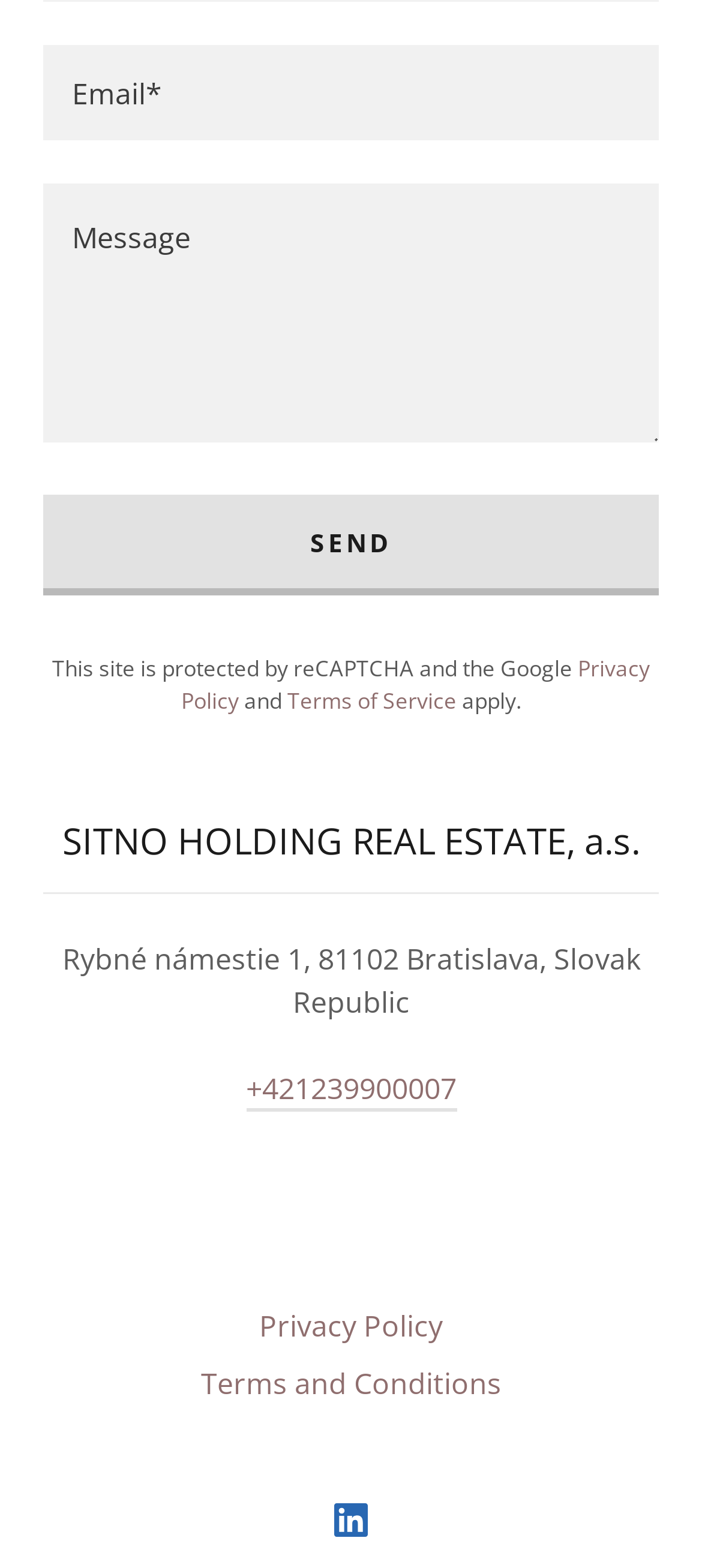Ascertain the bounding box coordinates for the UI element detailed here: "Send". The coordinates should be provided as [left, top, right, bottom] with each value being a float between 0 and 1.

[0.062, 0.315, 0.938, 0.38]